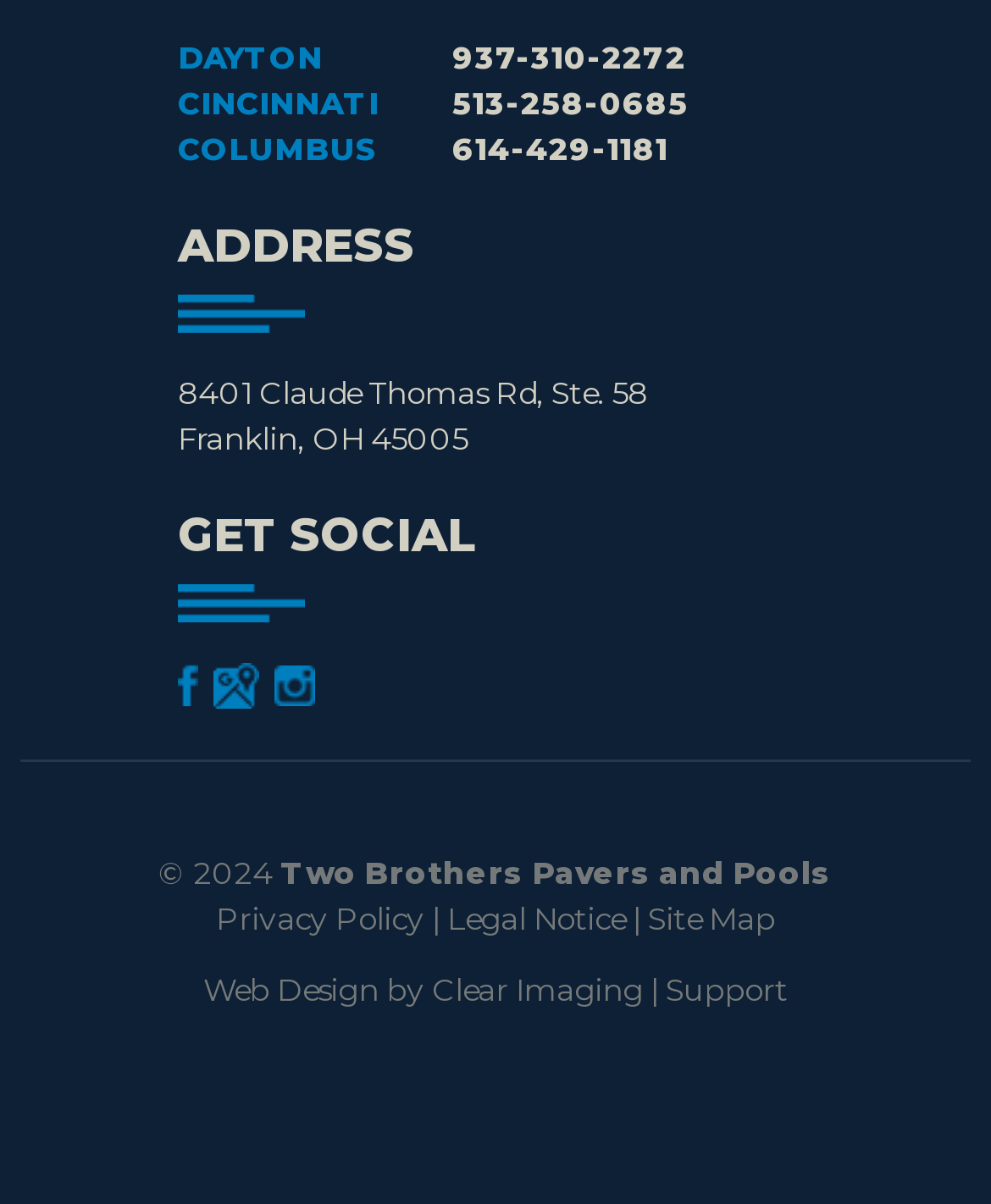Who designed the website?
Carefully examine the image and provide a detailed answer to the question.

I found the website designer by looking at the link element with the text 'Clear Imaging' and the surrounding text 'Web Design by'.